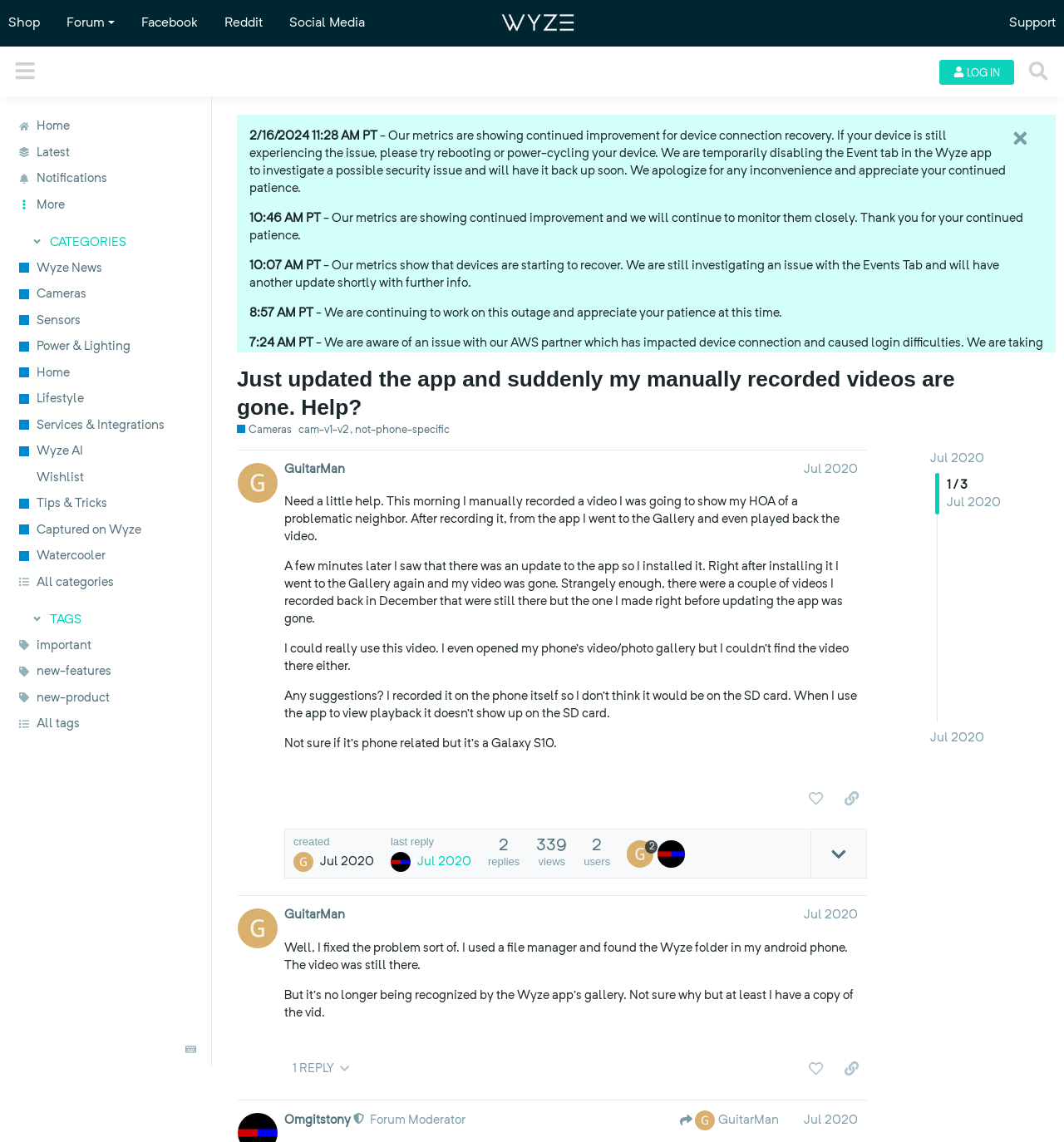Locate the bounding box of the user interface element based on this description: "Service Status & Known Issues".

[0.309, 0.416, 0.509, 0.431]